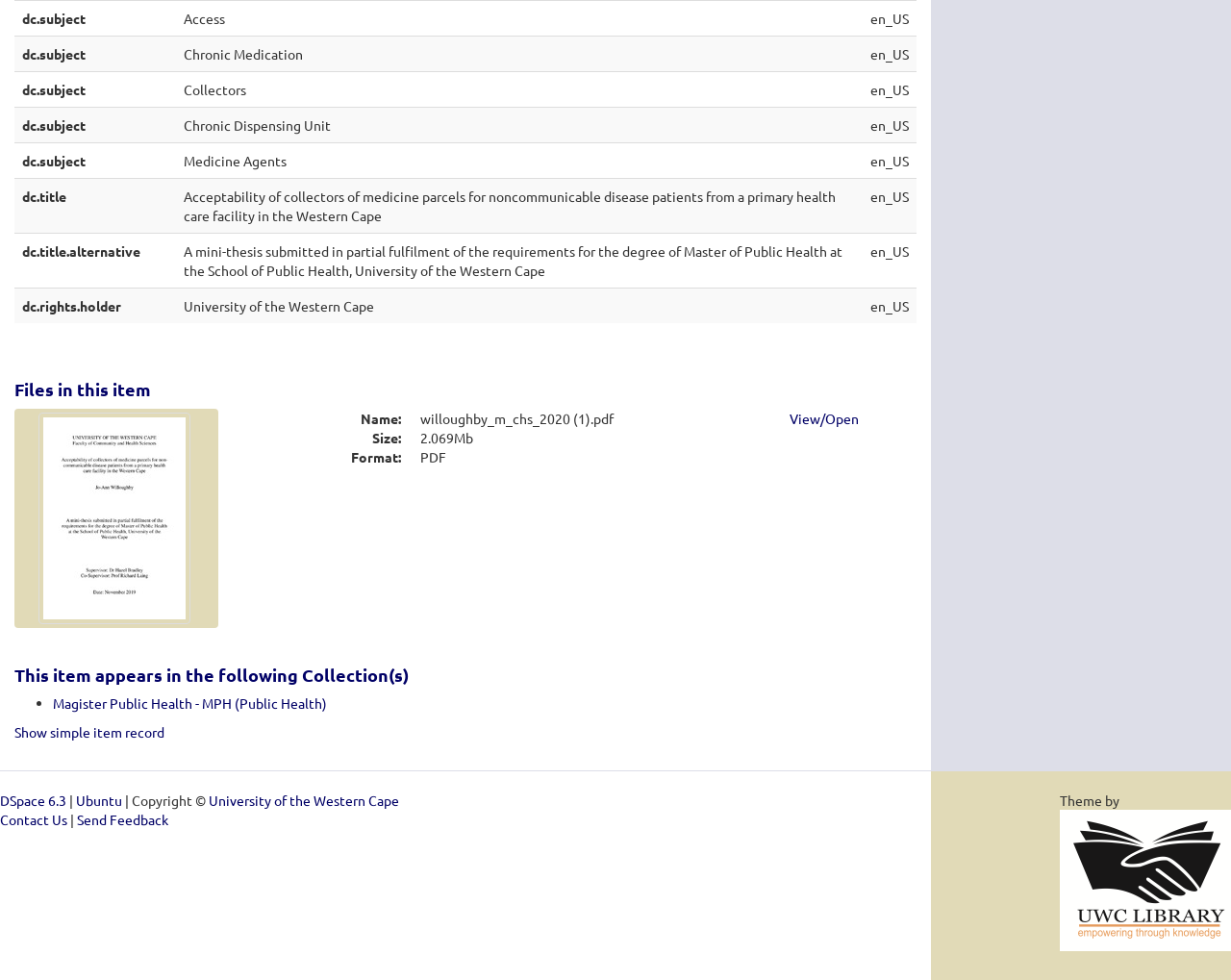Based on the element description, predict the bounding box coordinates (top-left x, top-left y, bottom-right x, bottom-right y) for the UI element in the screenshot: Show simple item record

[0.012, 0.738, 0.134, 0.755]